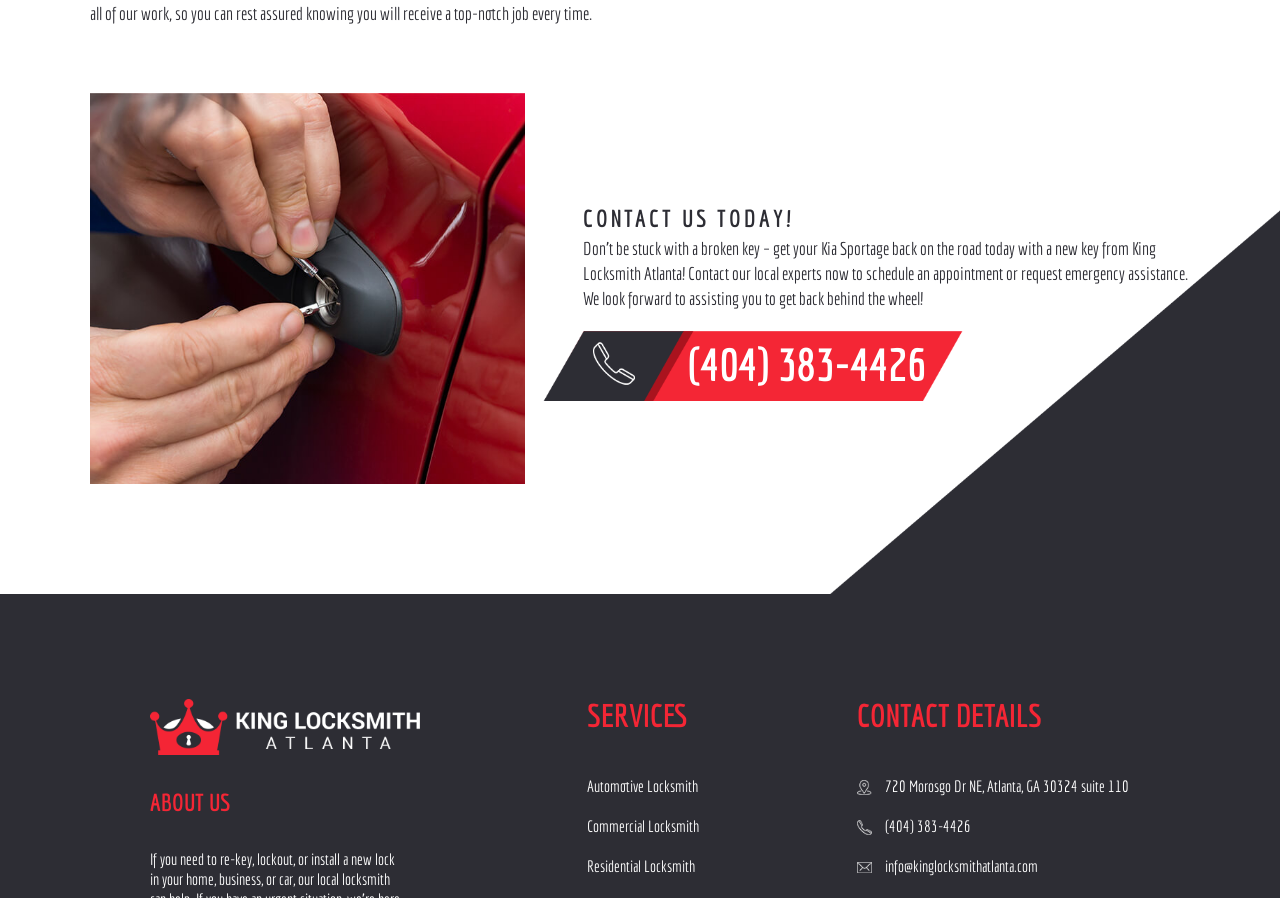What is the phone number to contact King Locksmith Atlanta?
Give a one-word or short-phrase answer derived from the screenshot.

(404) 383-4426